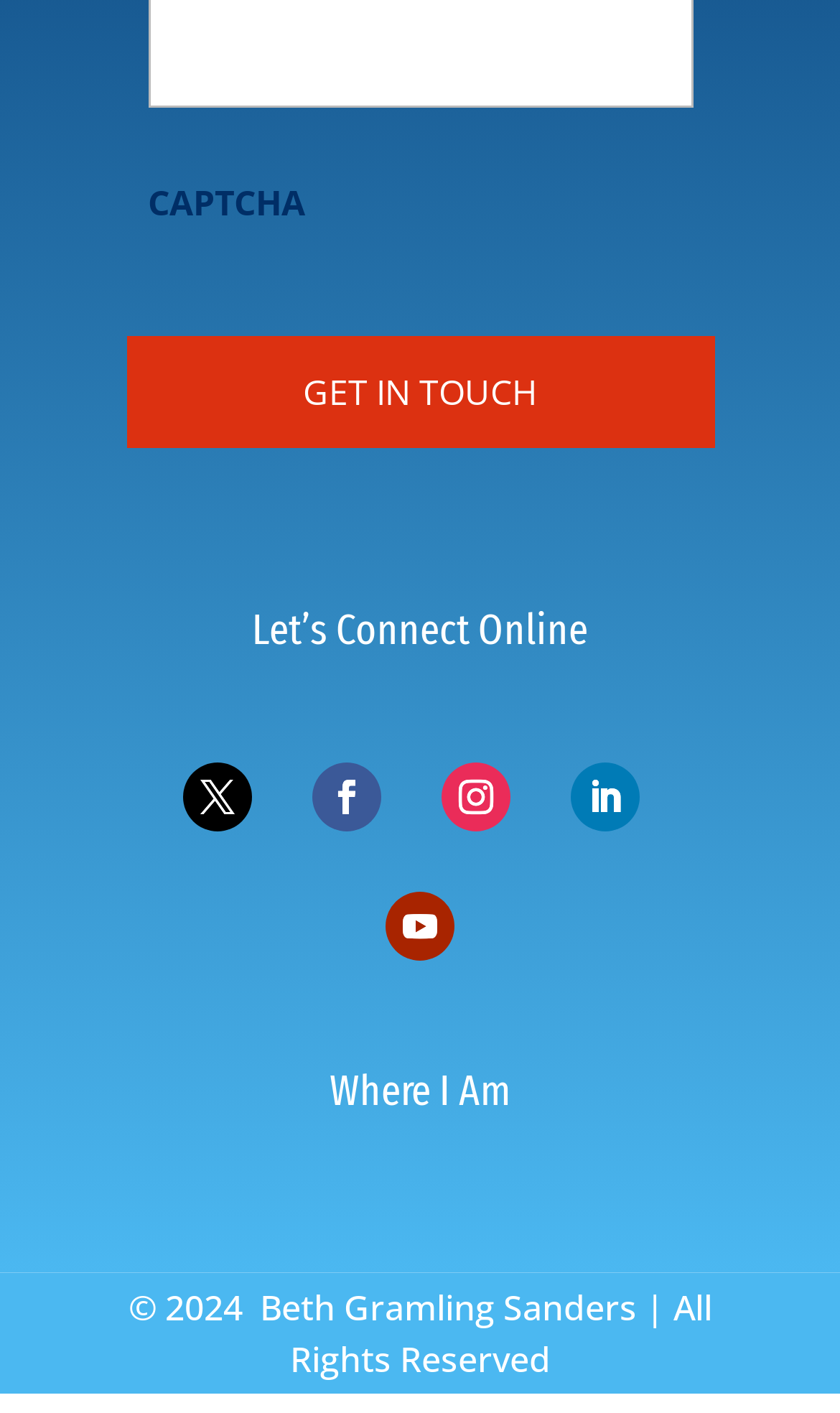Provide your answer to the question using just one word or phrase: What is the purpose of the 'CAPTCHA' element?

Security